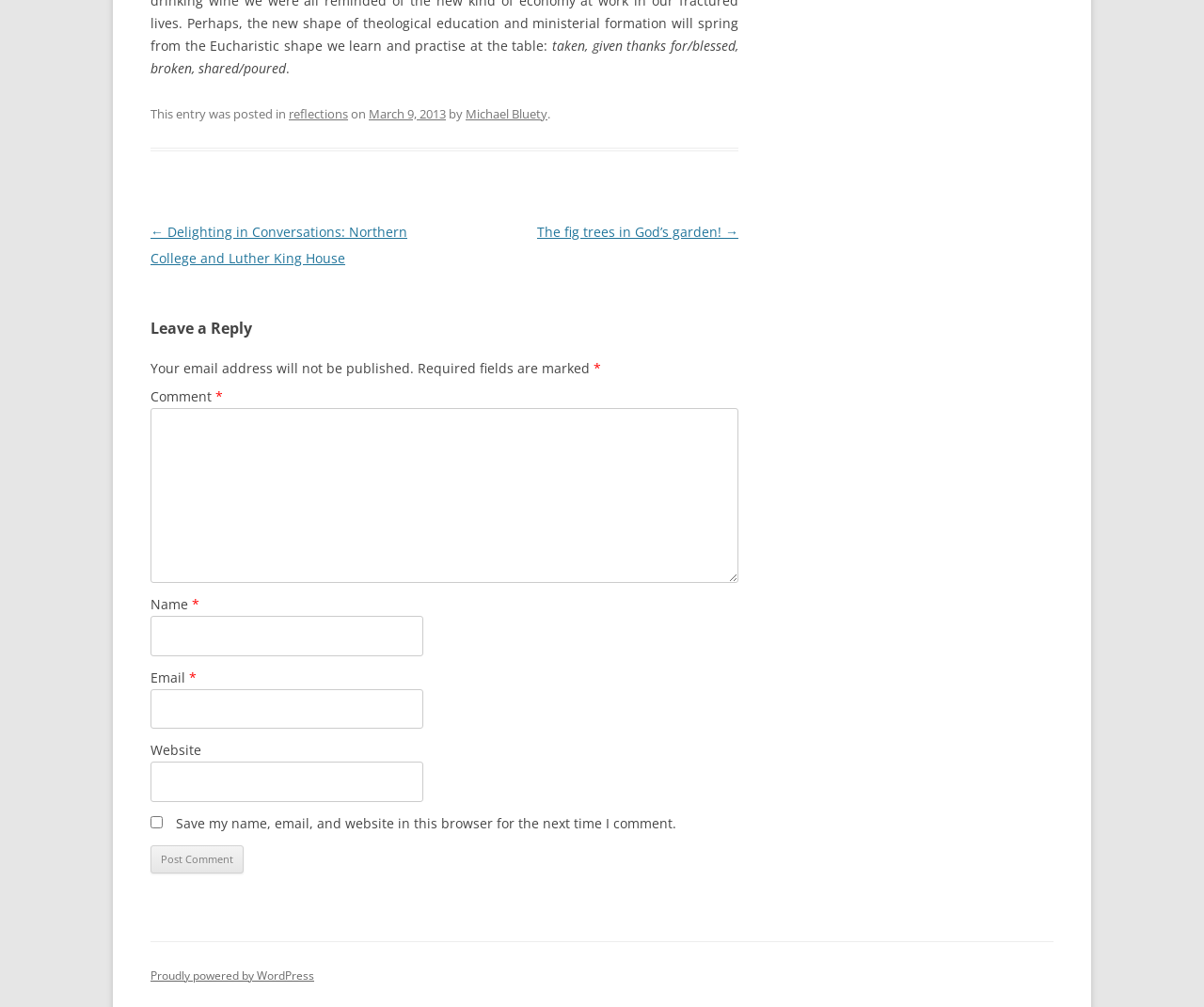Find the bounding box coordinates of the area to click in order to follow the instruction: "Enter your name".

[0.125, 0.591, 0.159, 0.609]